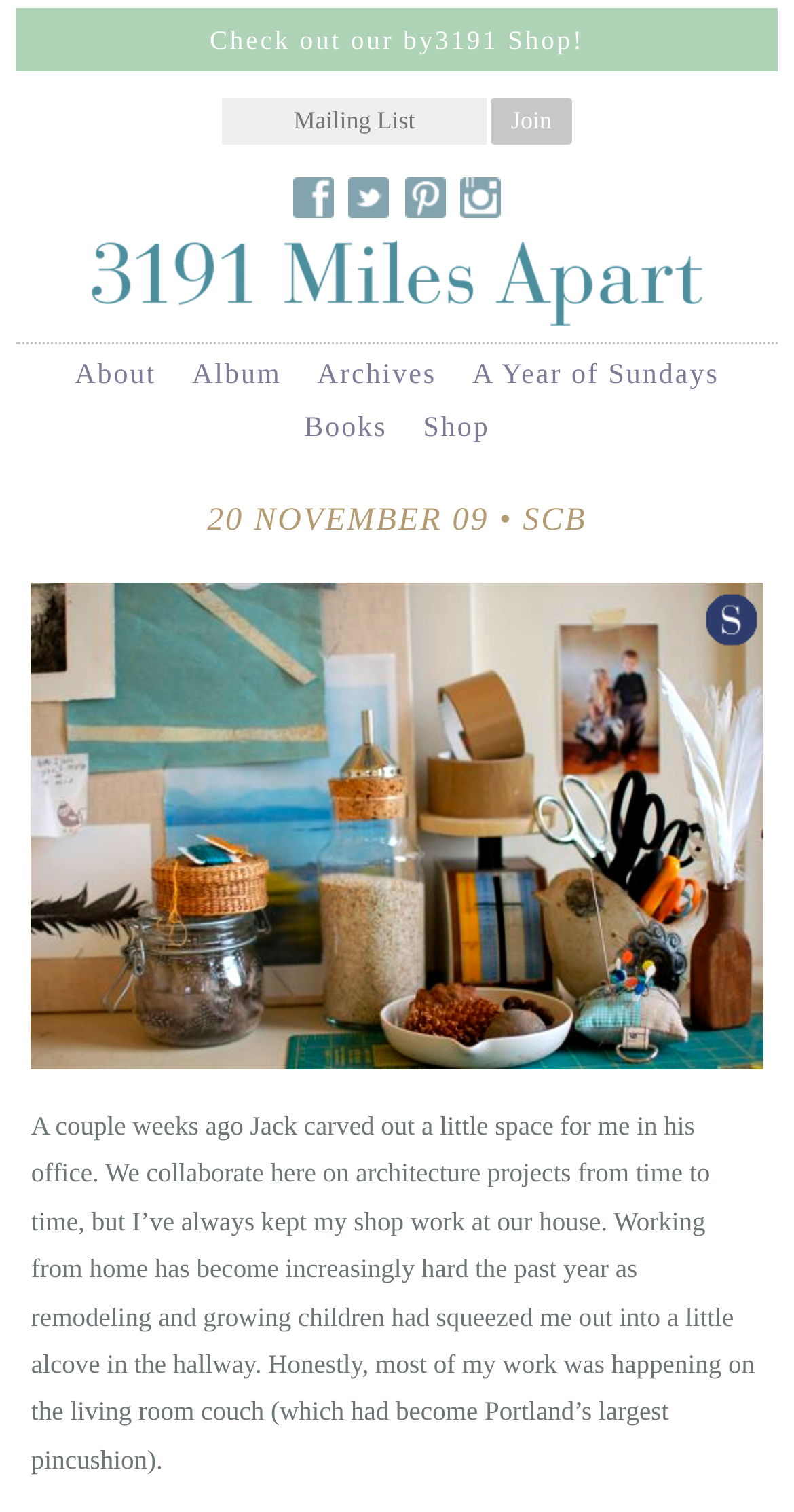Identify the bounding box coordinates for the region to click in order to carry out this instruction: "Check out the shop". Provide the coordinates using four float numbers between 0 and 1, formatted as [left, top, right, bottom].

[0.264, 0.016, 0.736, 0.036]